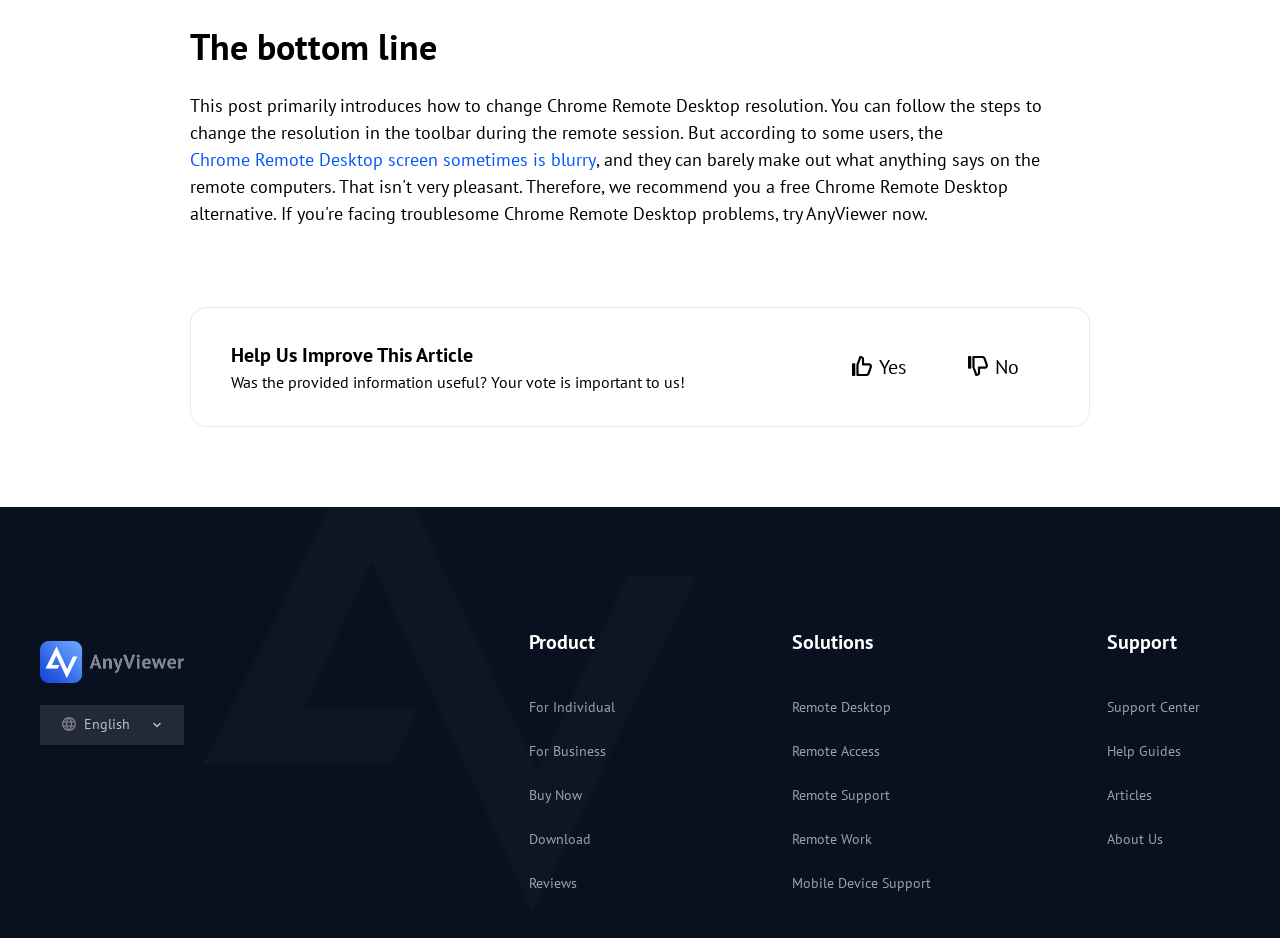What is the article asking for?
Based on the screenshot, give a detailed explanation to answer the question.

The article is asking for feedback from the user, as indicated by the static text 'Was the provided information useful? Your vote is important to us!' and the links 'Yes' and 'No'.